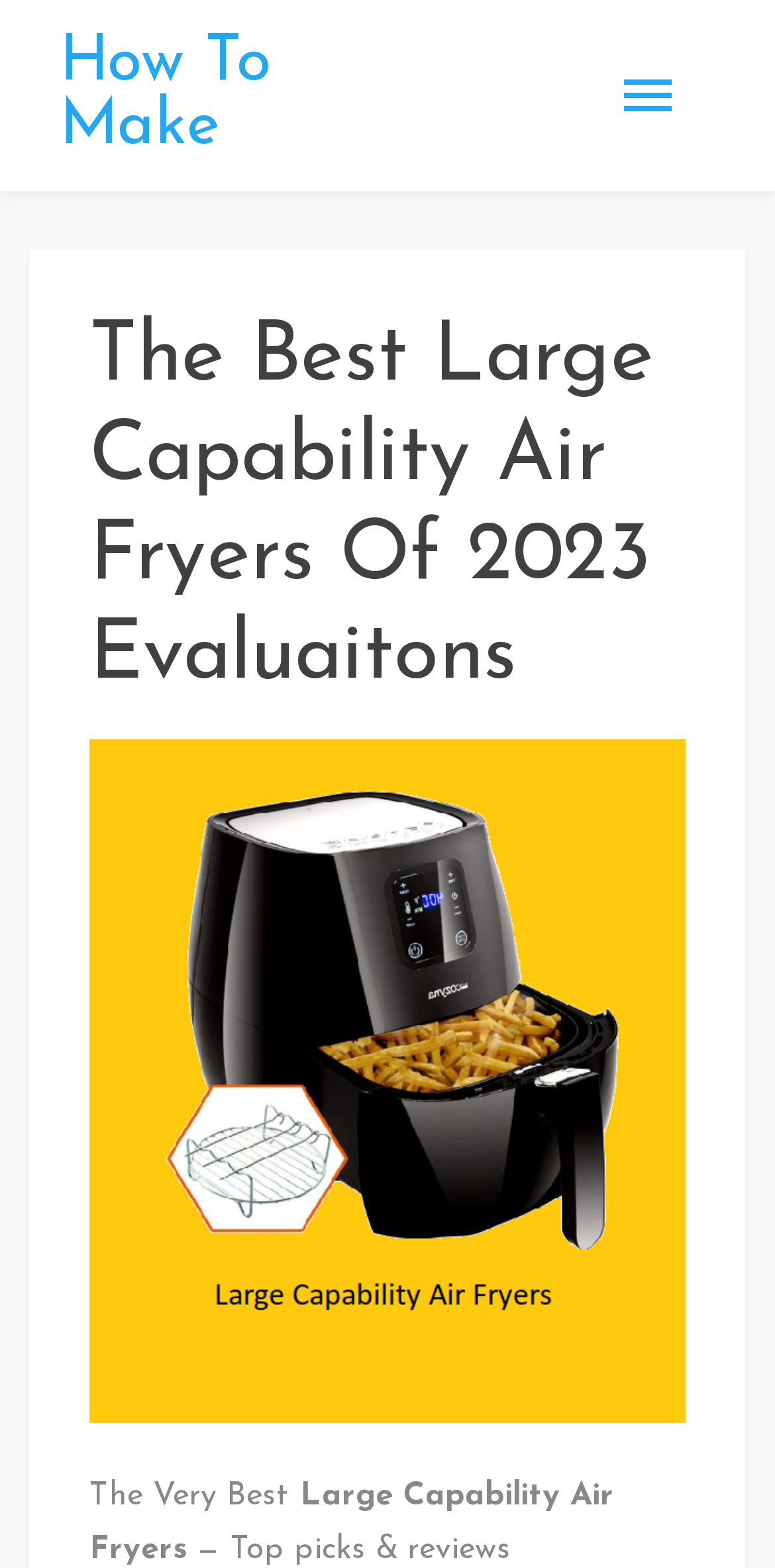Give a one-word or short phrase answer to this question: 
What is the subtitle of the webpage?

Top picks & reviews